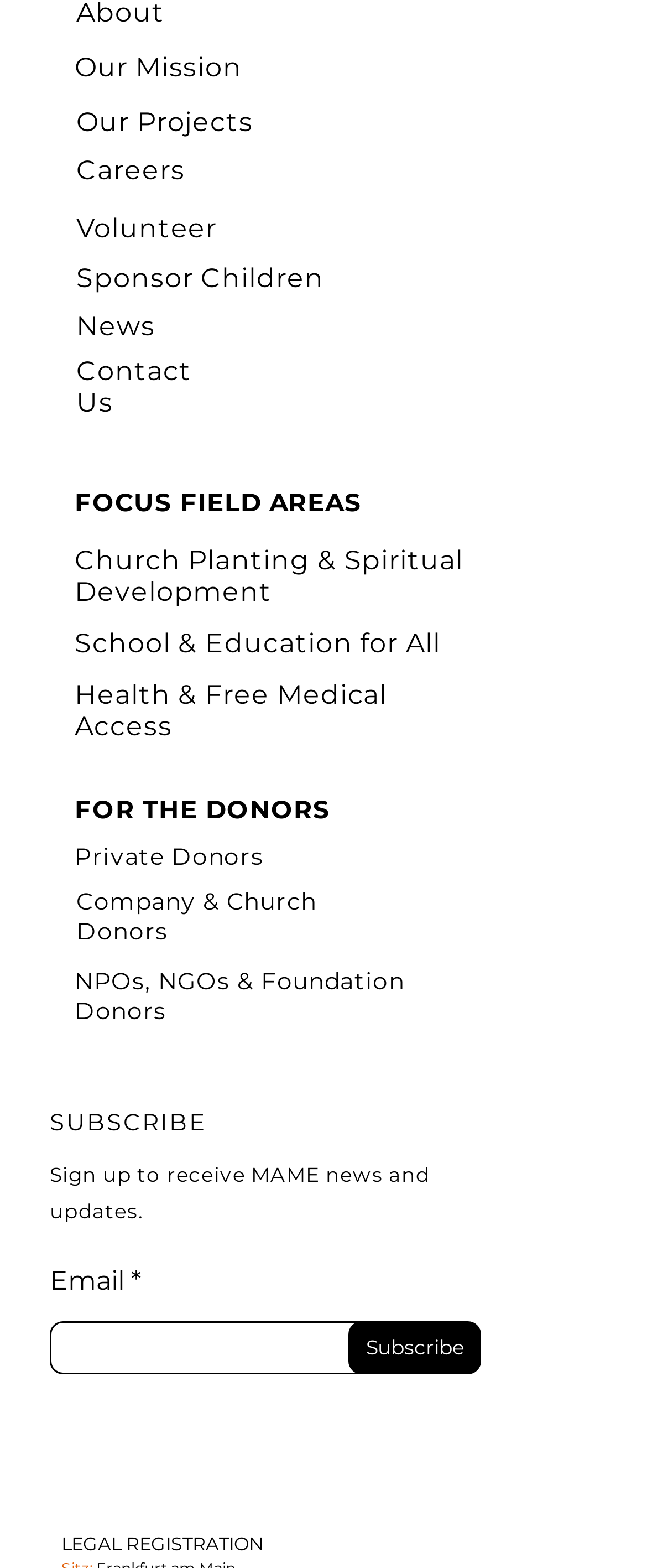What is the purpose of the textbox?
Kindly offer a detailed explanation using the data available in the image.

I analyzed the context of the textbox, which is labeled 'Email *' and is accompanied by a 'Subscribe' button, indicating that its purpose is to collect email addresses for subscription.